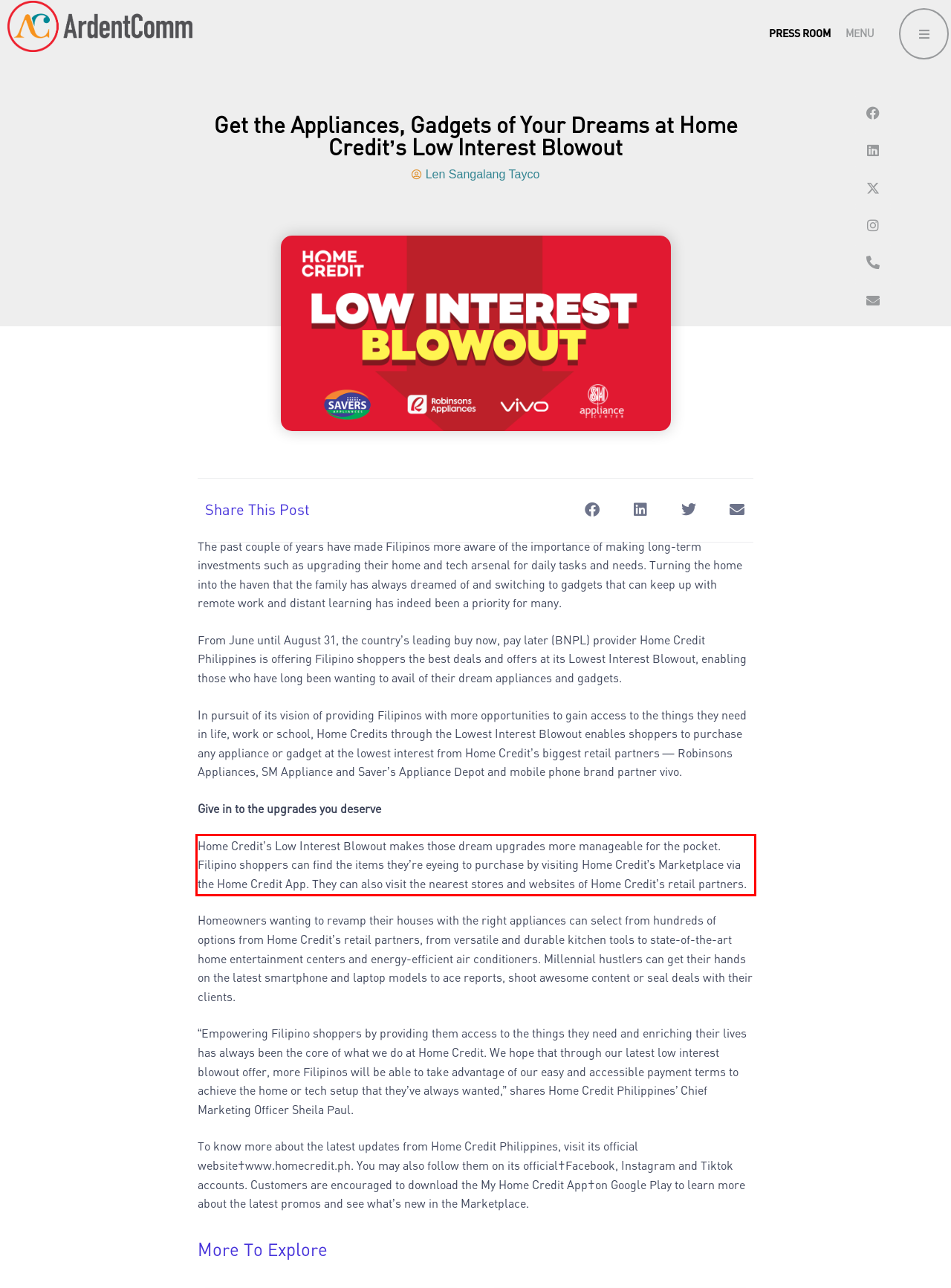Given a screenshot of a webpage, identify the red bounding box and perform OCR to recognize the text within that box.

Home Credit’s Low Interest Blowout makes those dream upgrades more manageable for the pocket. Filipino shoppers can find the items they’re eyeing to purchase by visiting Home Credit’s Marketplace via the Home Credit App. They can also visit the nearest stores and websites of Home Credit’s retail partners.